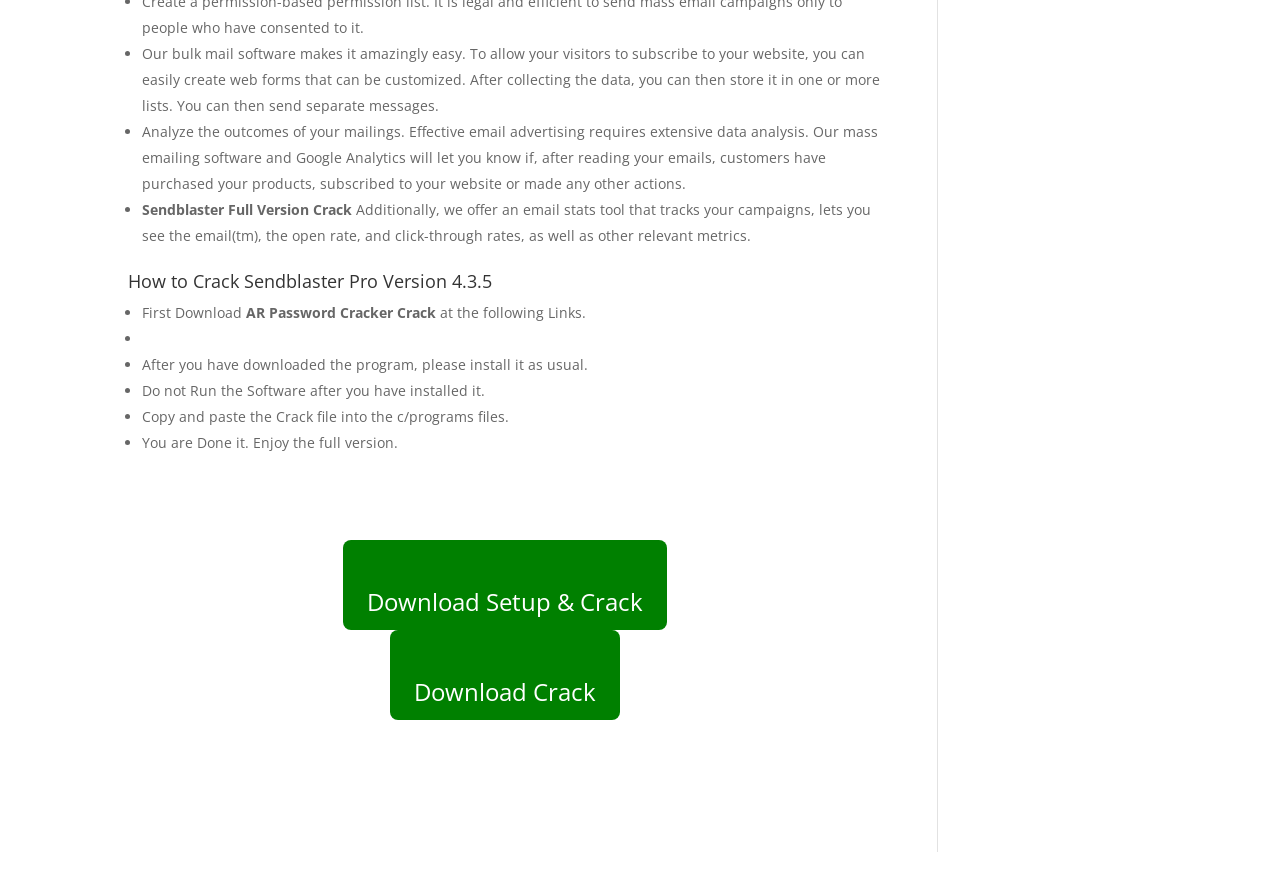Where should the Crack file be copied?
Based on the image, answer the question with as much detail as possible.

The instructions specify that the Crack file should be copied and pasted into the c:/programs files directory.